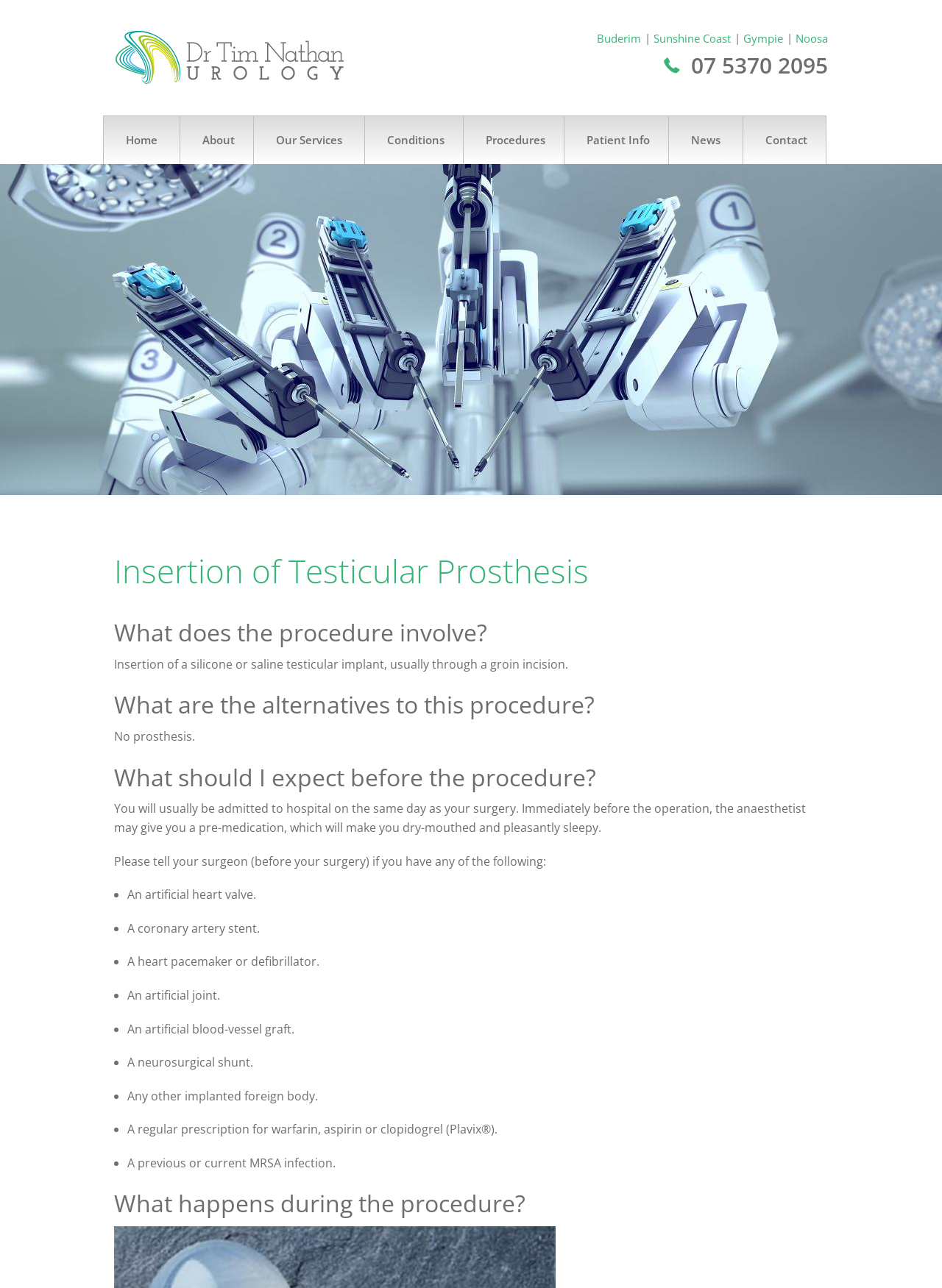Determine the bounding box of the UI component based on this description: "The Scrotum and Testes". The bounding box coordinates should be four float values between 0 and 1, i.e., [left, top, right, bottom].

[0.491, 0.255, 0.671, 0.287]